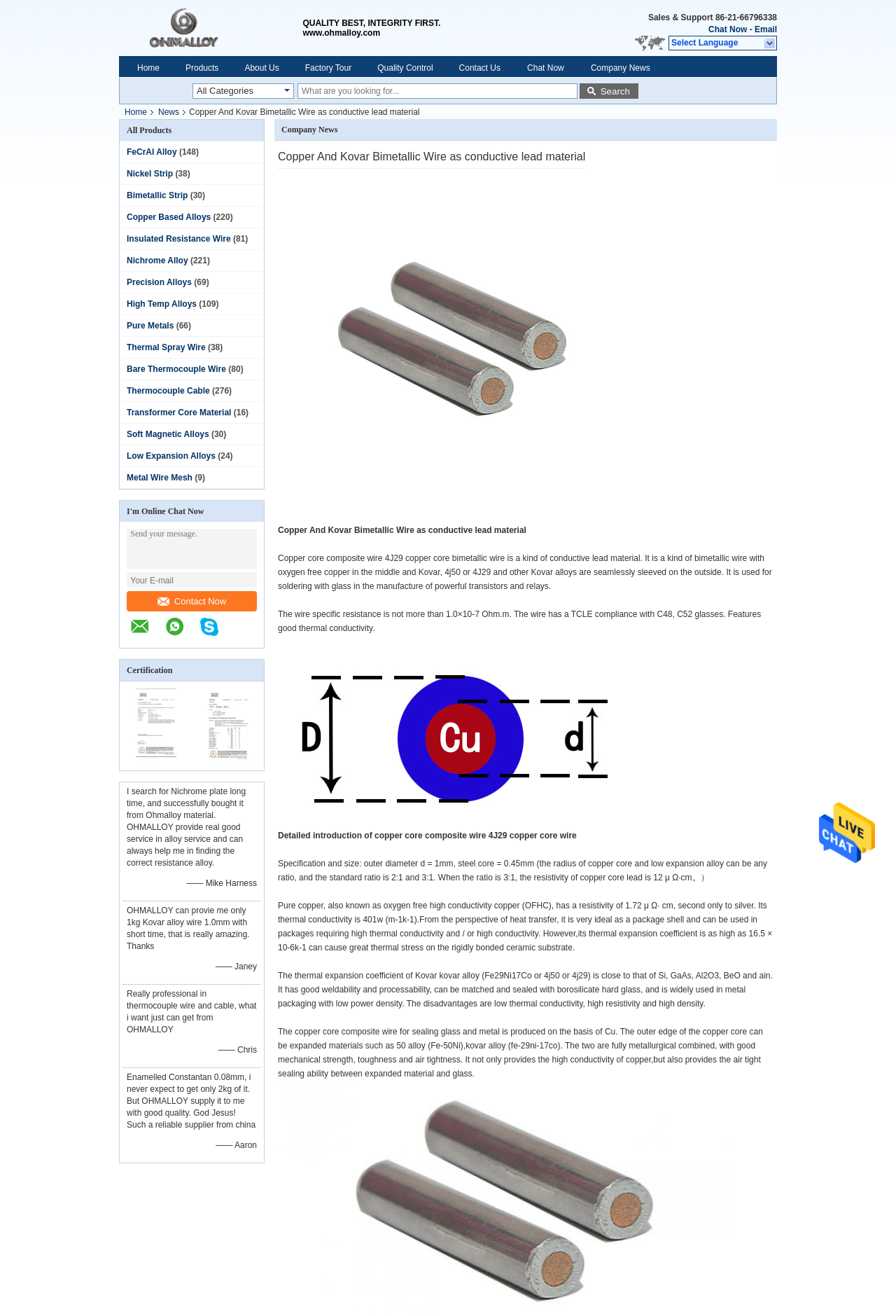Kindly provide the bounding box coordinates of the section you need to click on to fulfill the given instruction: "Contact us".

[0.5, 0.048, 0.57, 0.056]